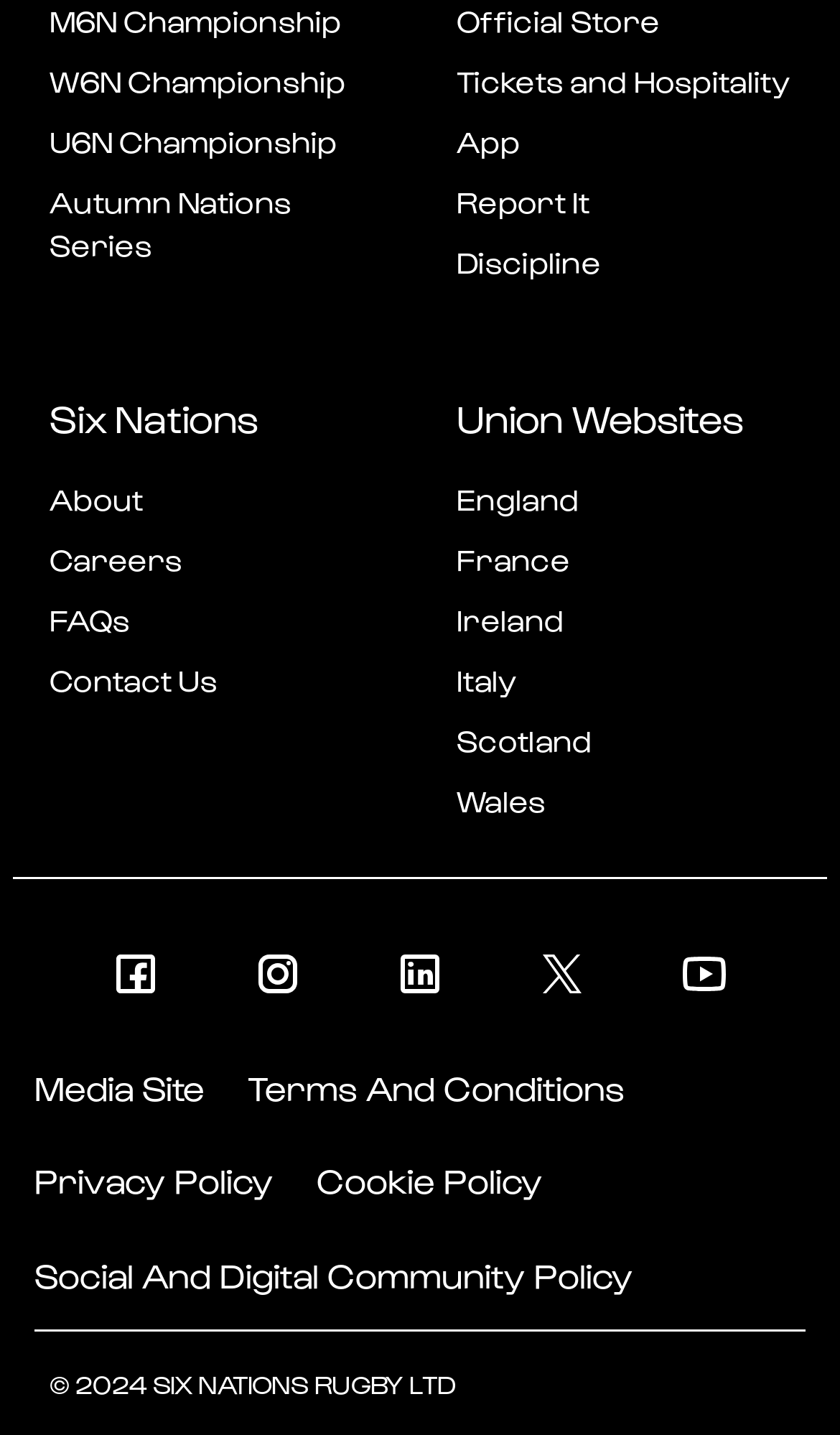What is the copyright year of the website?
Could you answer the question in a detailed manner, providing as much information as possible?

I looked at the static text at the bottom of the webpage and found the copyright information, which states '© 2024 SIX NATIONS RUGBY LTD'. Therefore, the copyright year of the website is 2024.